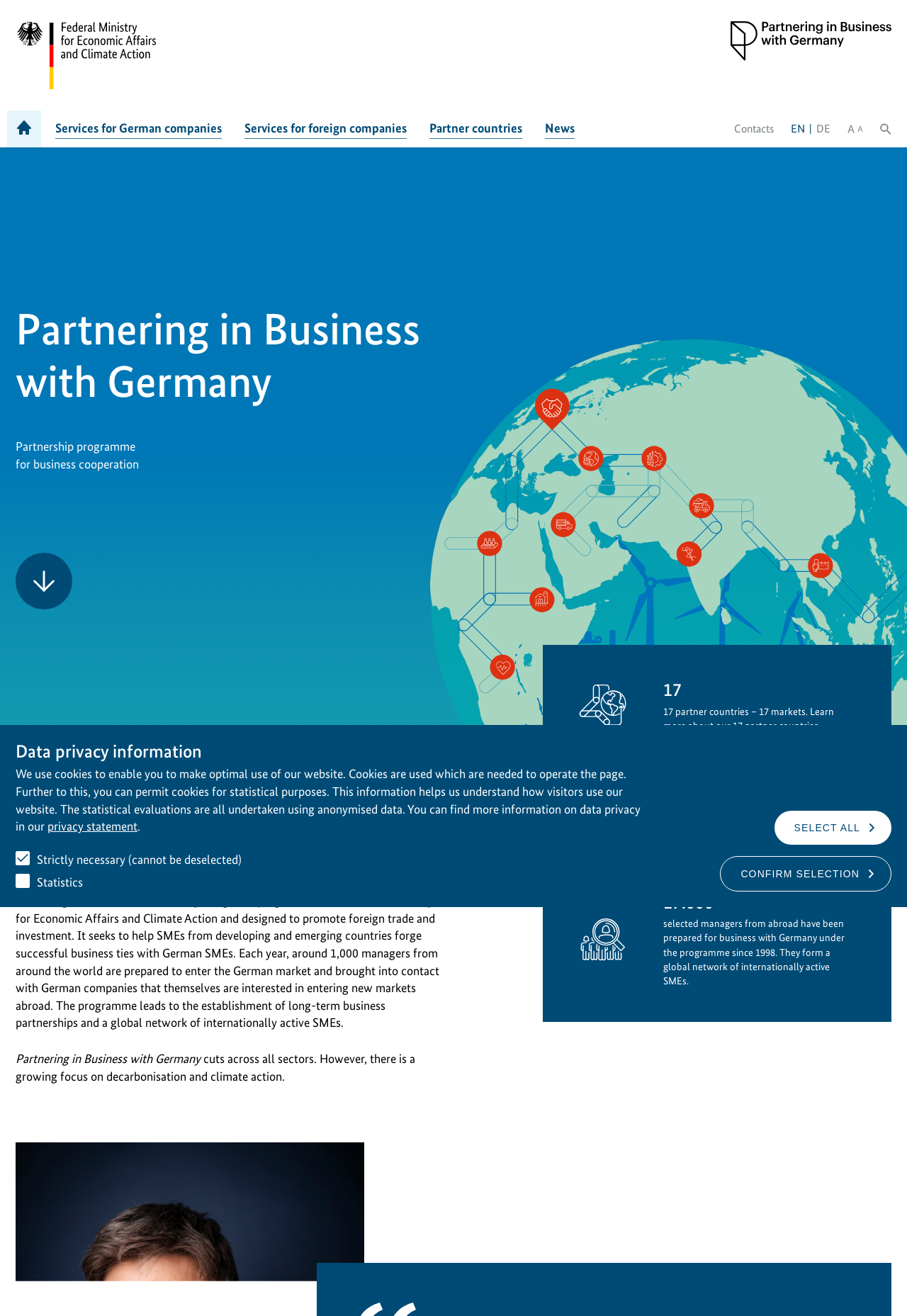Please determine the bounding box coordinates, formatted as (top-left x, top-left y, bottom-right x, bottom-right y), with all values as floating point numbers between 0 and 1. Identify the bounding box of the region described as: Scroll nach unten

[0.017, 0.42, 0.08, 0.463]